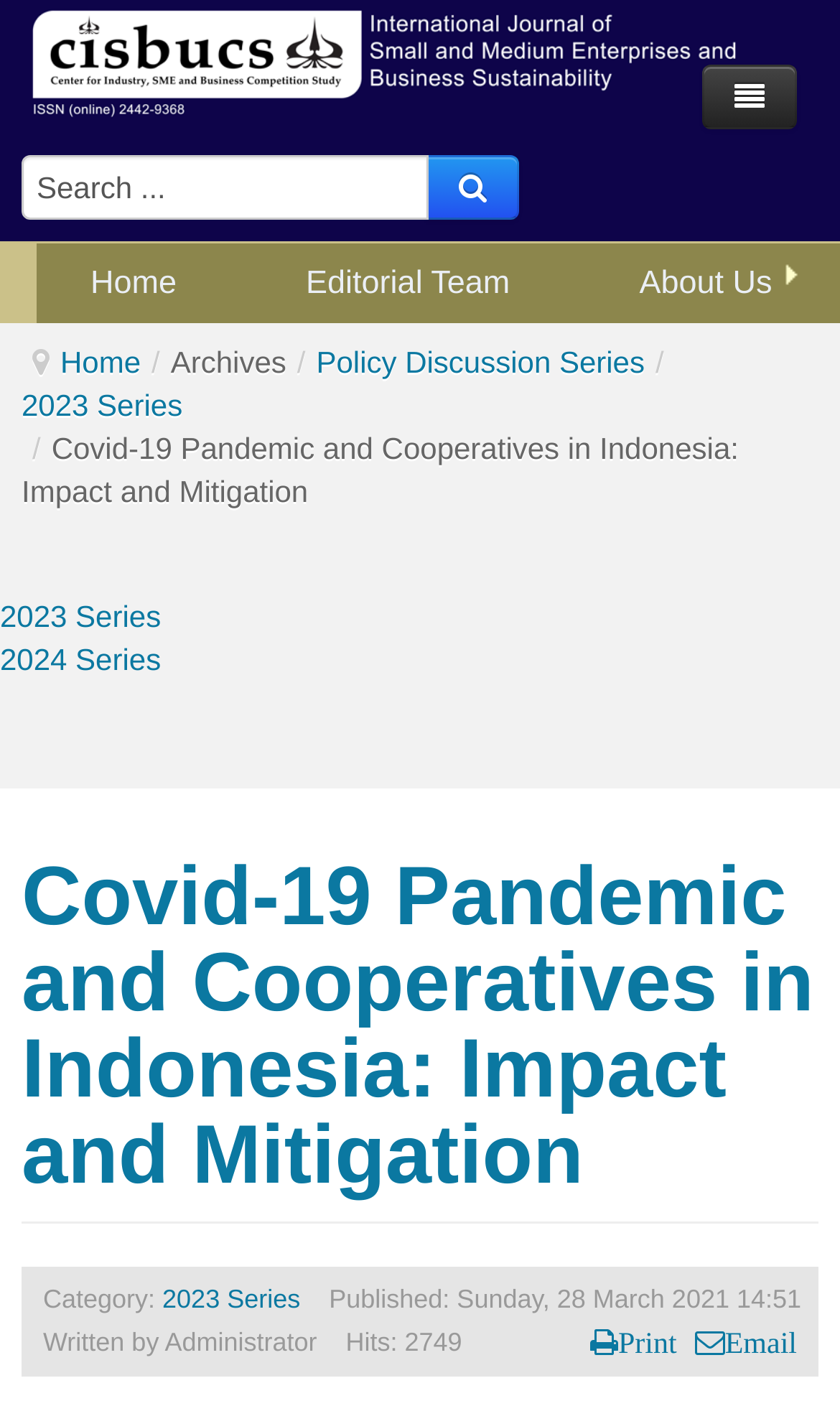Please identify the bounding box coordinates of the element I should click to complete this instruction: 'View Editorial Team'. The coordinates should be given as four float numbers between 0 and 1, like this: [left, top, right, bottom].

[0.3, 0.173, 0.697, 0.23]